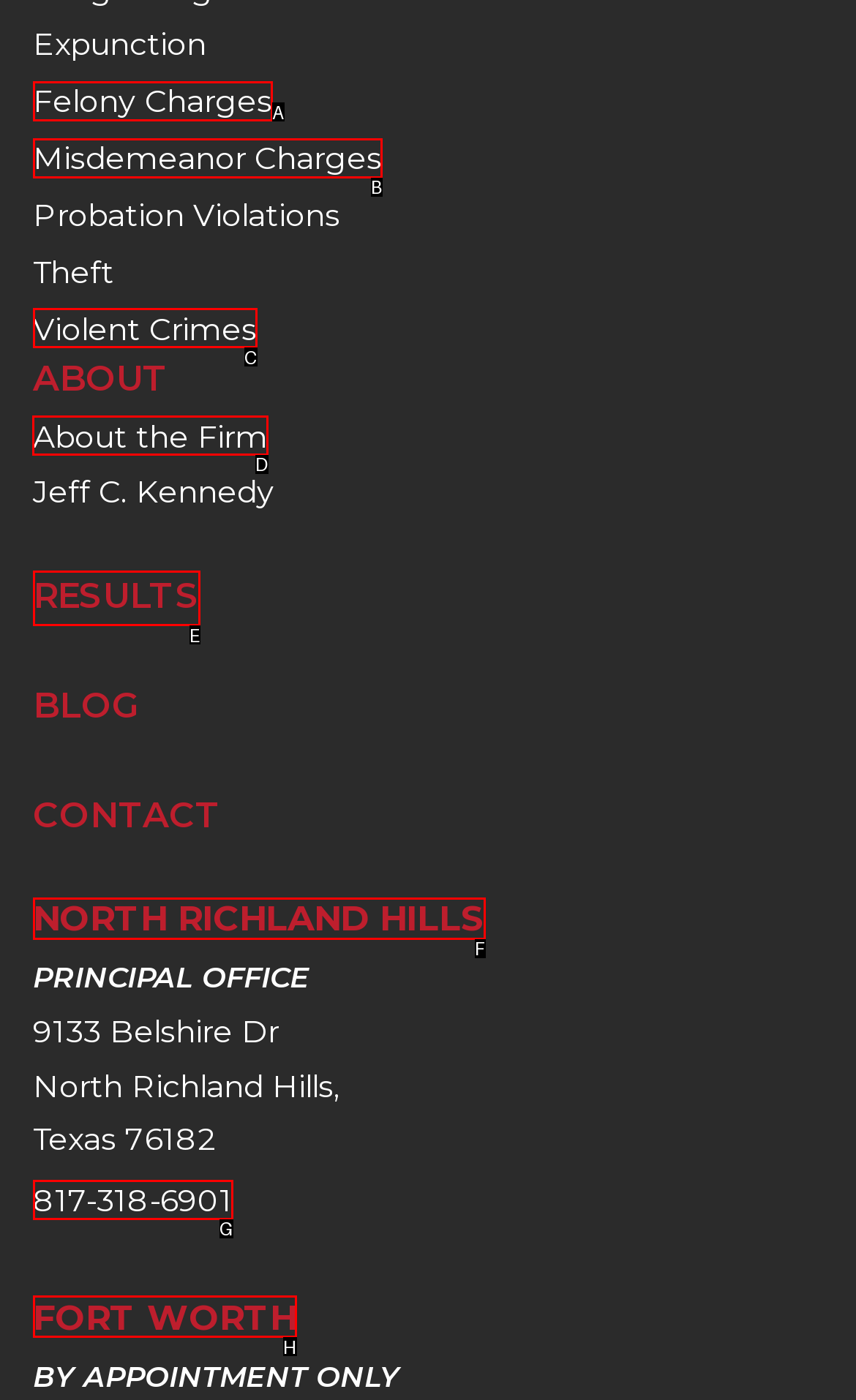Indicate which UI element needs to be clicked to fulfill the task: Click on Juli 2023
Answer with the letter of the chosen option from the available choices directly.

None